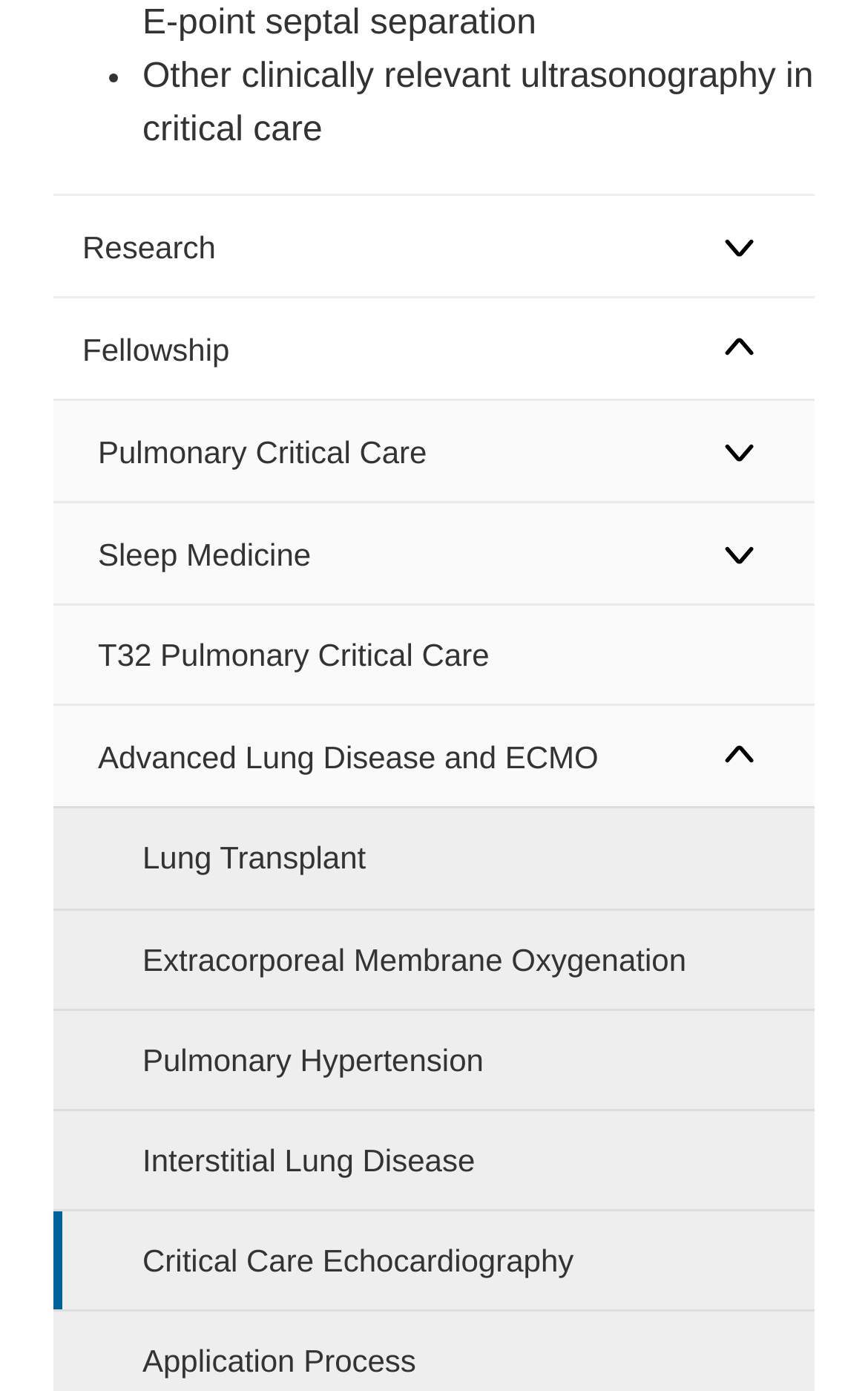Can you provide the bounding box coordinates for the element that should be clicked to implement the instruction: "Click on the 'Research' menu item"?

[0.062, 0.142, 0.763, 0.213]